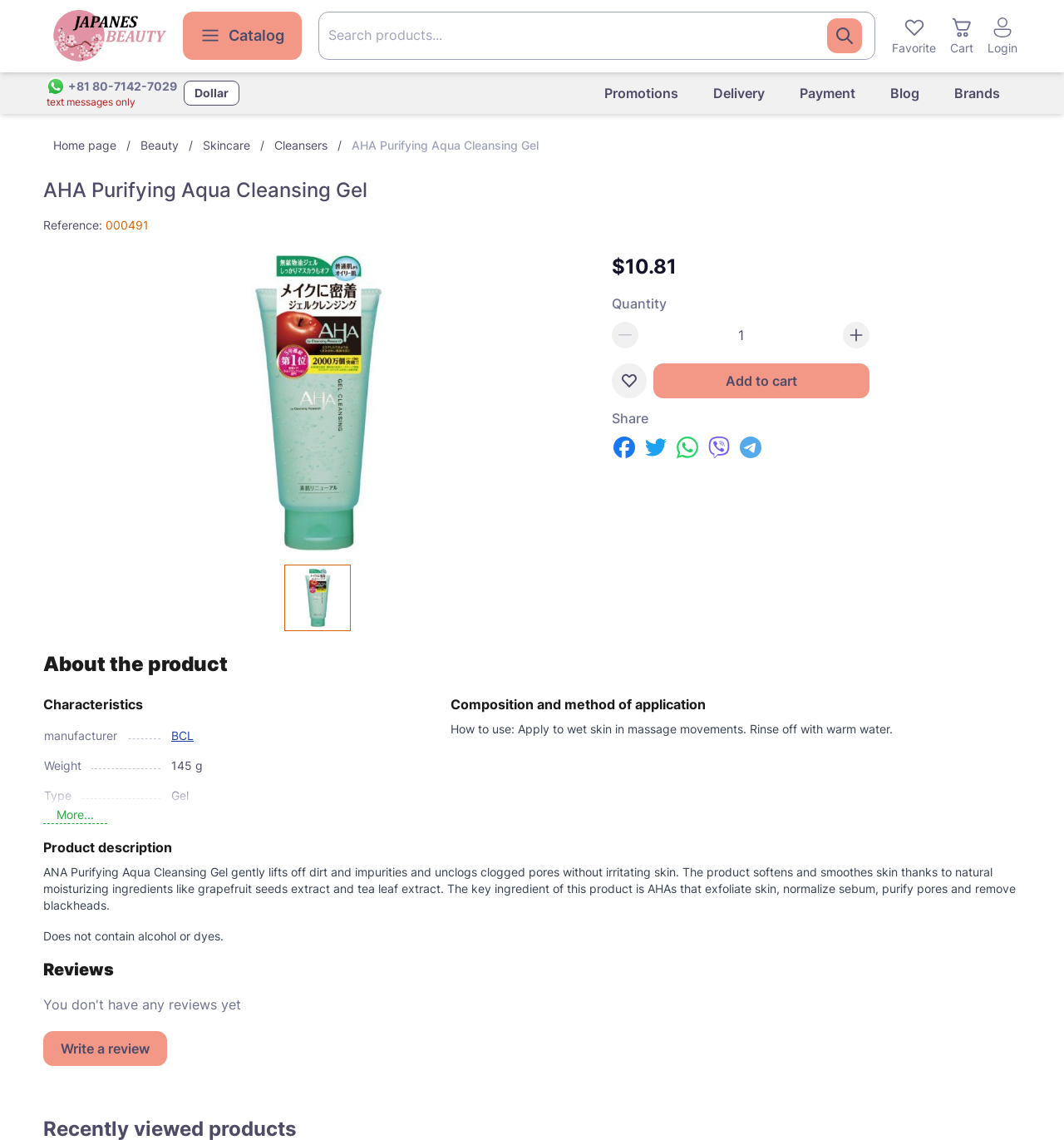Can you show the bounding box coordinates of the region to click on to complete the task described in the instruction: "Add to cart"?

[0.614, 0.318, 0.817, 0.349]